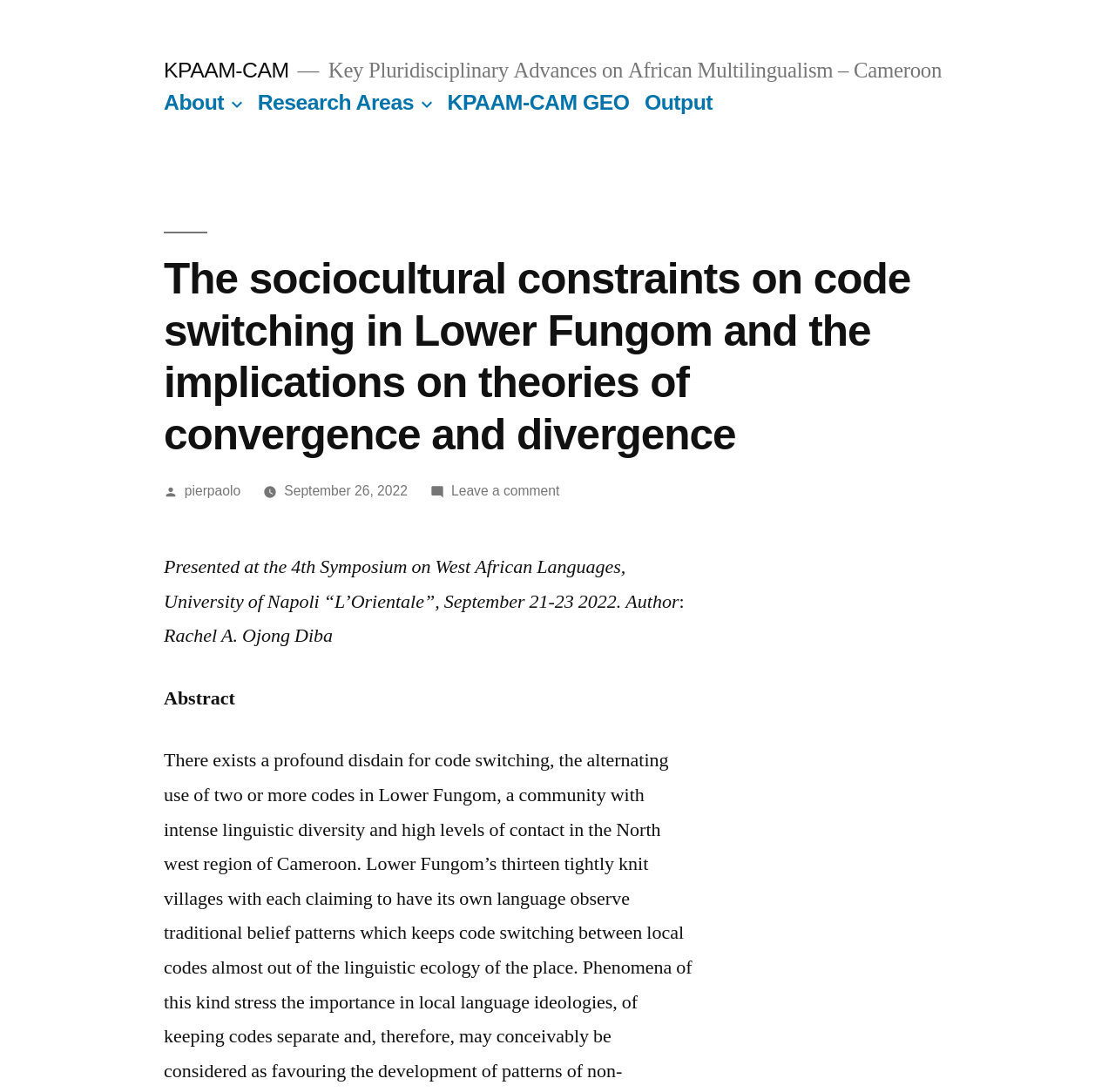Please identify the bounding box coordinates of the clickable region that I should interact with to perform the following instruction: "Click on the 'Facebook' link". The coordinates should be expressed as four float numbers between 0 and 1, i.e., [left, top, right, bottom].

None